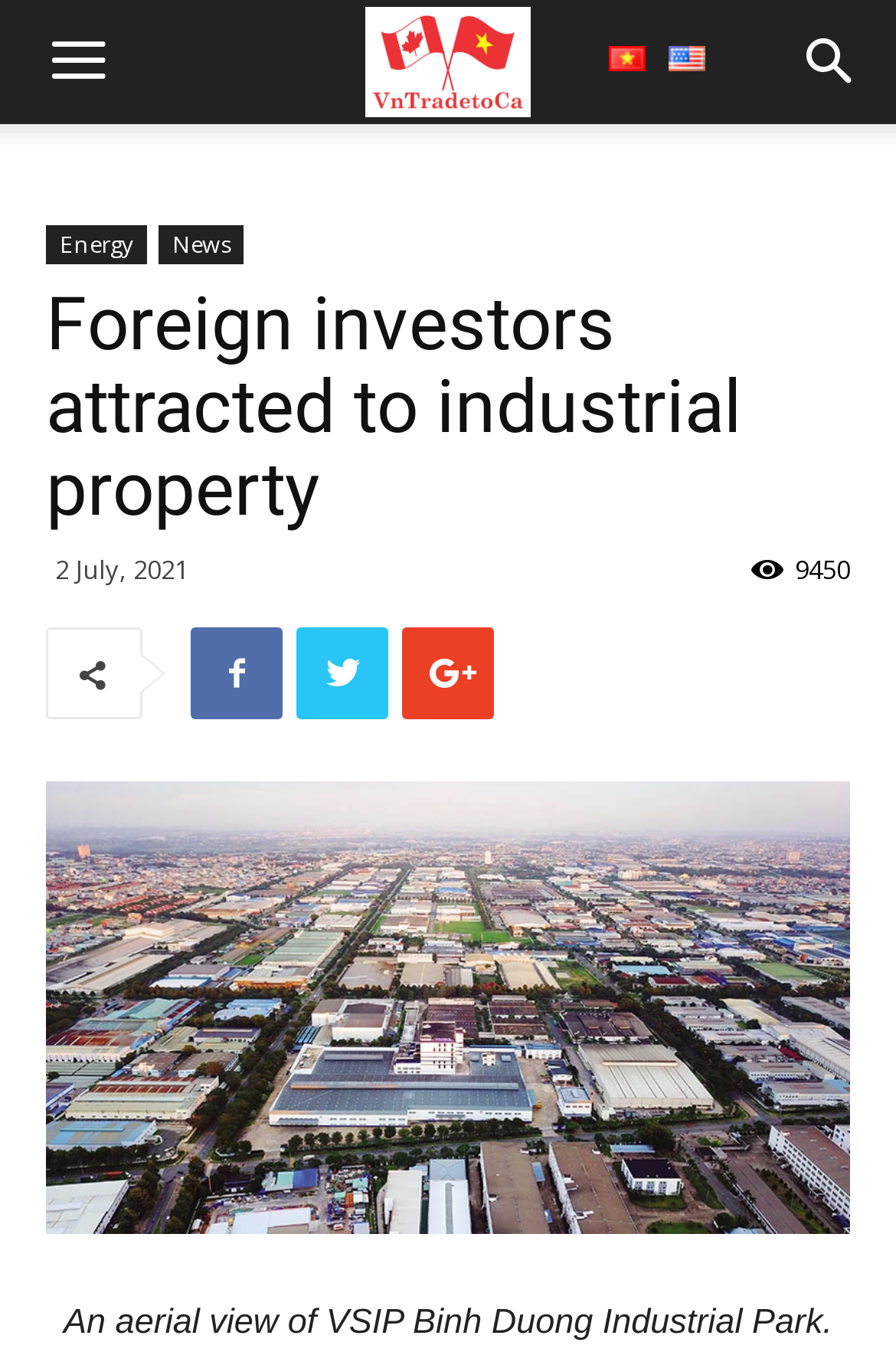Identify the bounding box of the UI component described as: "alt="Tiếng Việt"".

[0.679, 0.027, 0.721, 0.059]